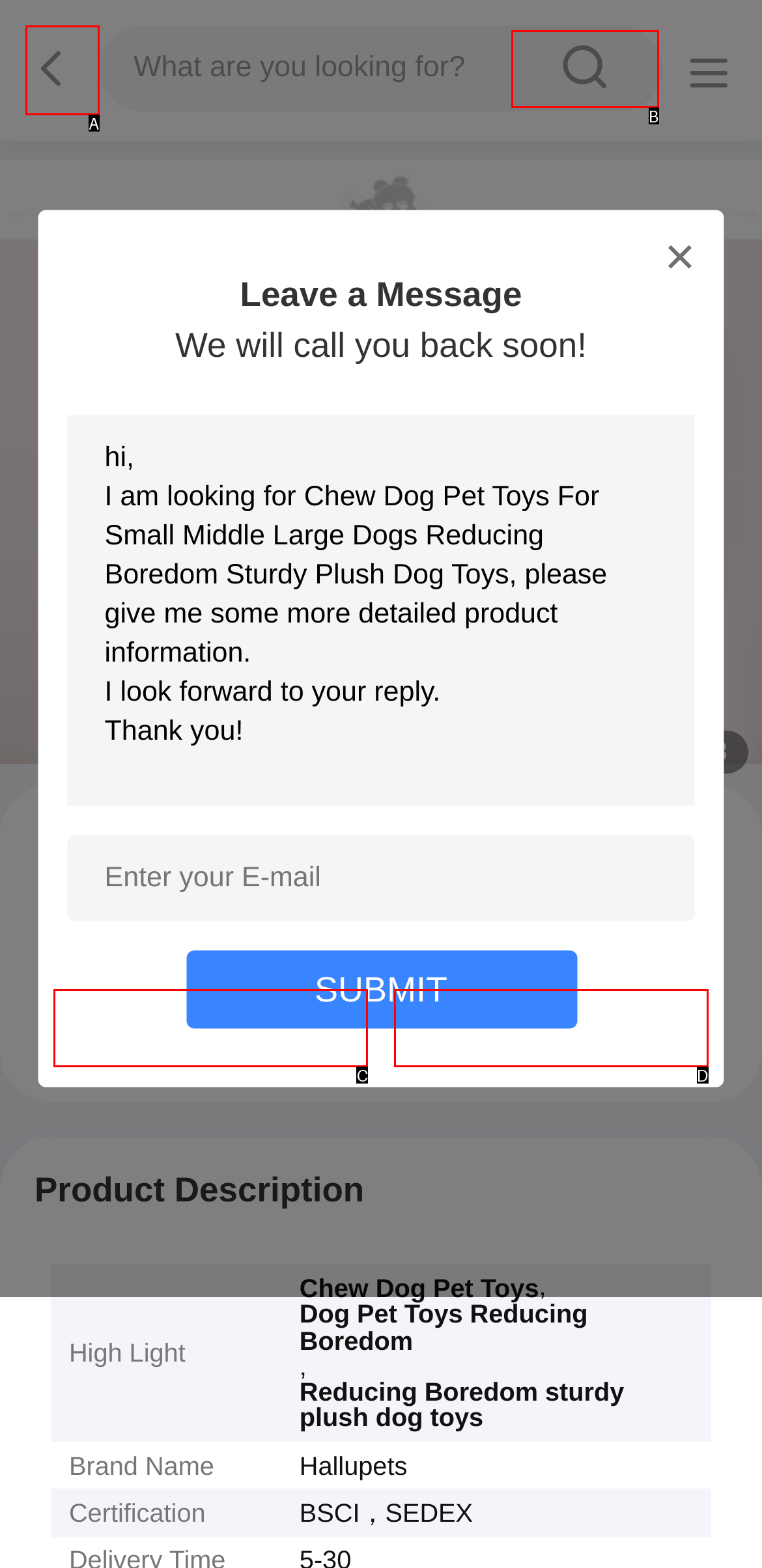Given the description: aria-label="Open menu", identify the HTML element that corresponds to it. Respond with the letter of the correct option.

None